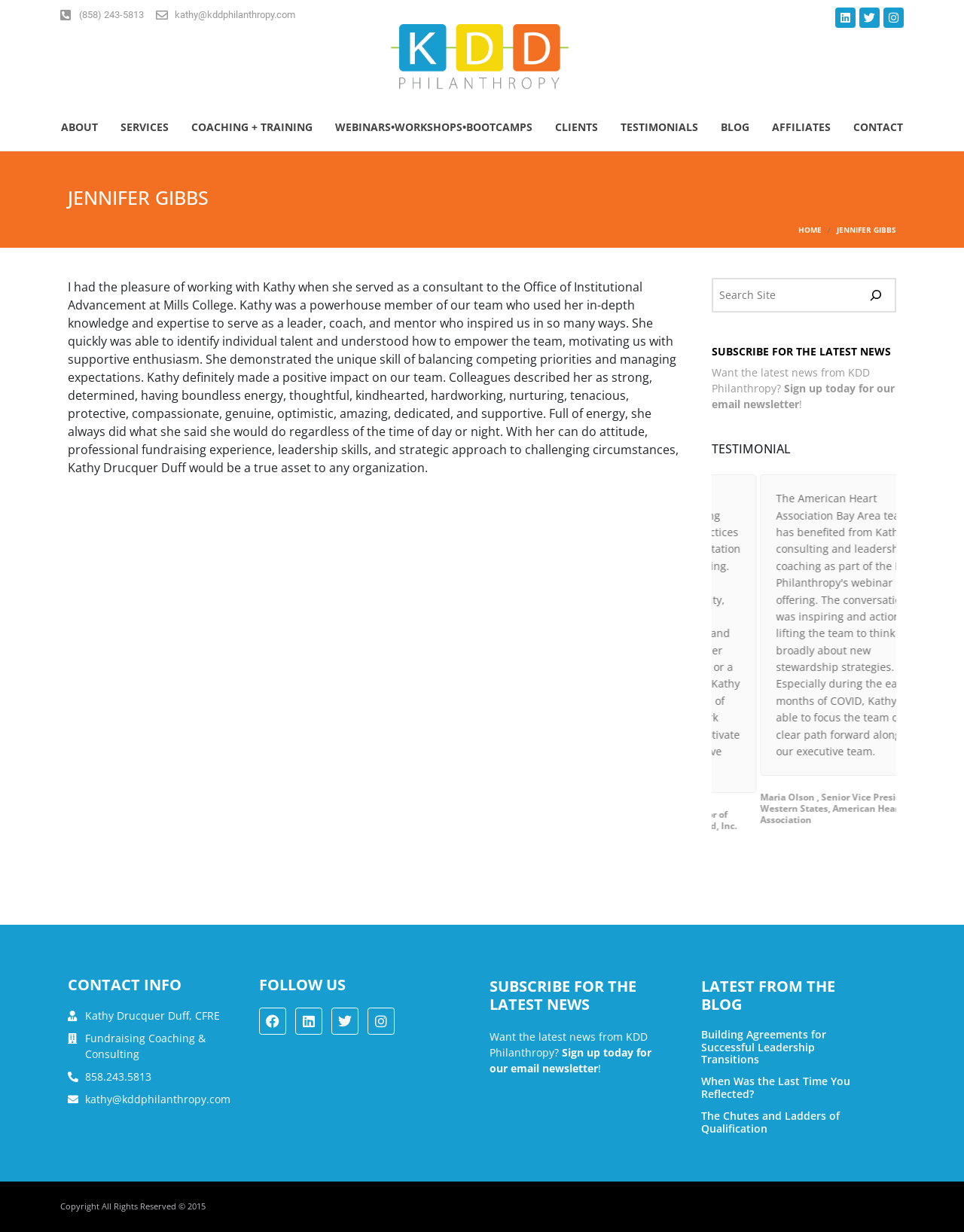Identify the bounding box coordinates for the region of the element that should be clicked to carry out the instruction: "Read the latest blog post 'Building Agreements for Successful Leadership Transitions'". The bounding box coordinates should be four float numbers between 0 and 1, i.e., [left, top, right, bottom].

[0.728, 0.834, 0.857, 0.866]